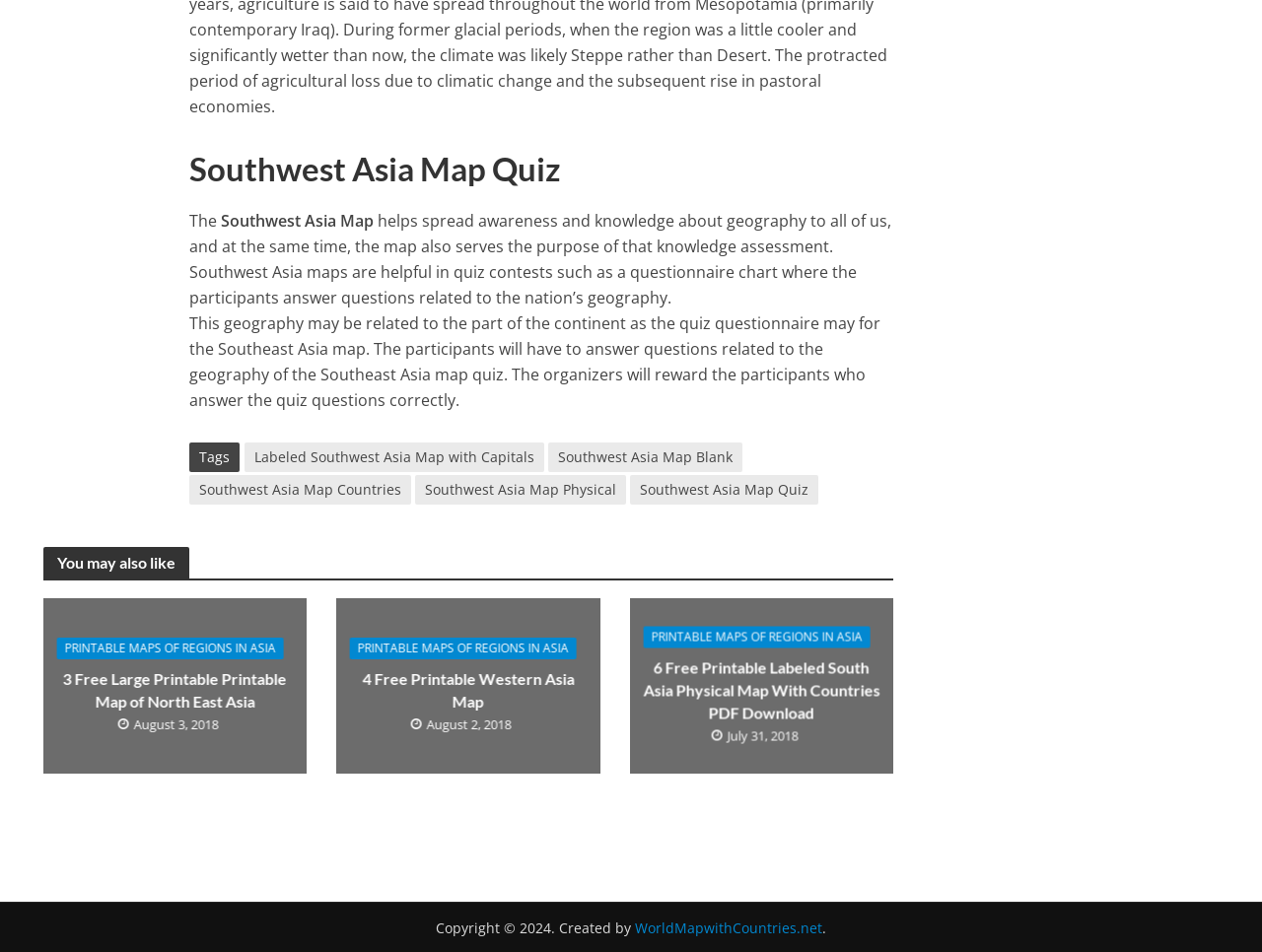Identify the bounding box coordinates of the clickable region necessary to fulfill the following instruction: "Read about '3 Free Large Printable Printable Map of North East Asia'". The bounding box coordinates should be four float numbers between 0 and 1, i.e., [left, top, right, bottom].

[0.034, 0.707, 0.243, 0.73]